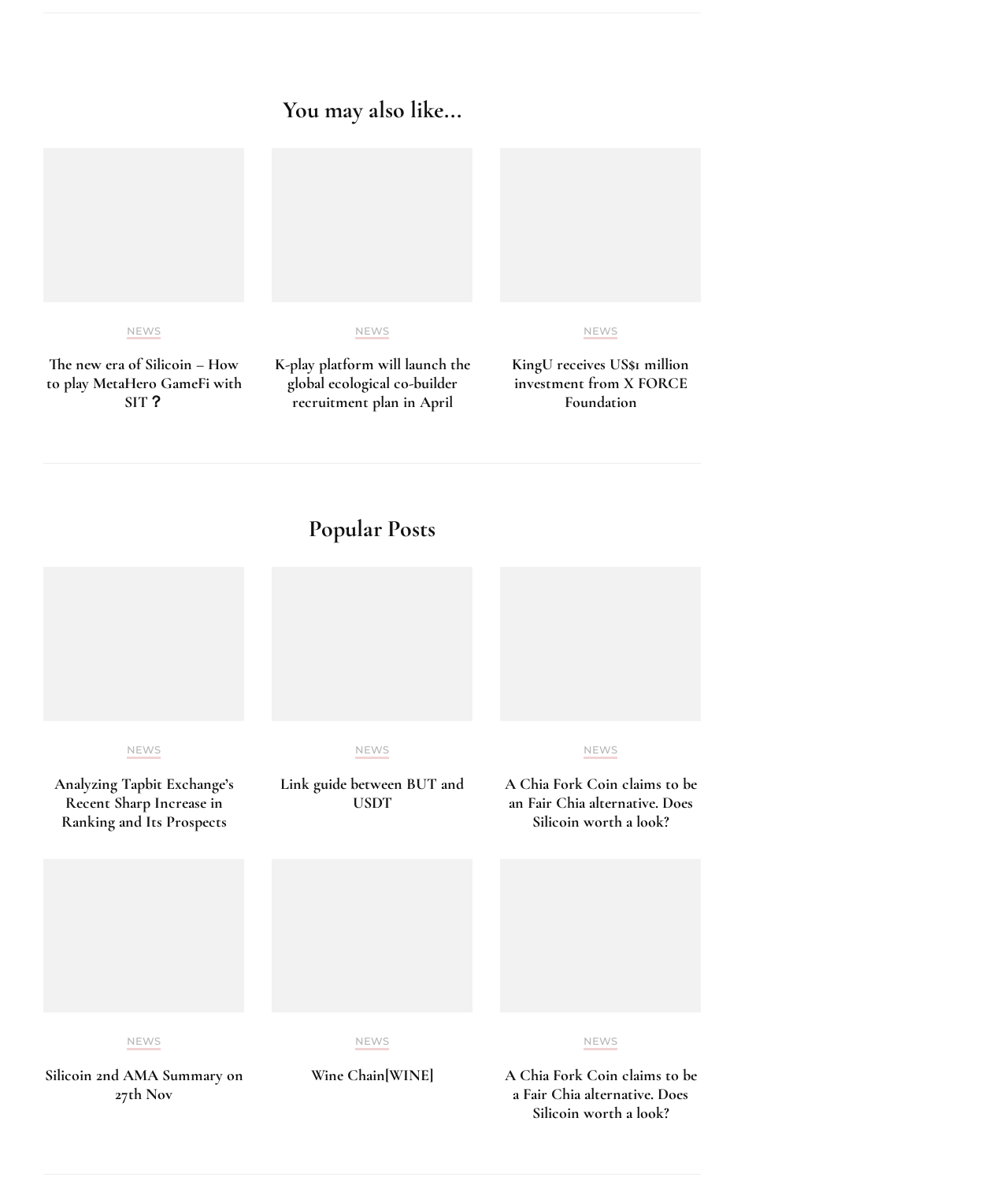Determine the bounding box coordinates of the UI element that matches the following description: "News". The coordinates should be four float numbers between 0 and 1 in the format [left, top, right, bottom].

[0.126, 0.869, 0.159, 0.881]